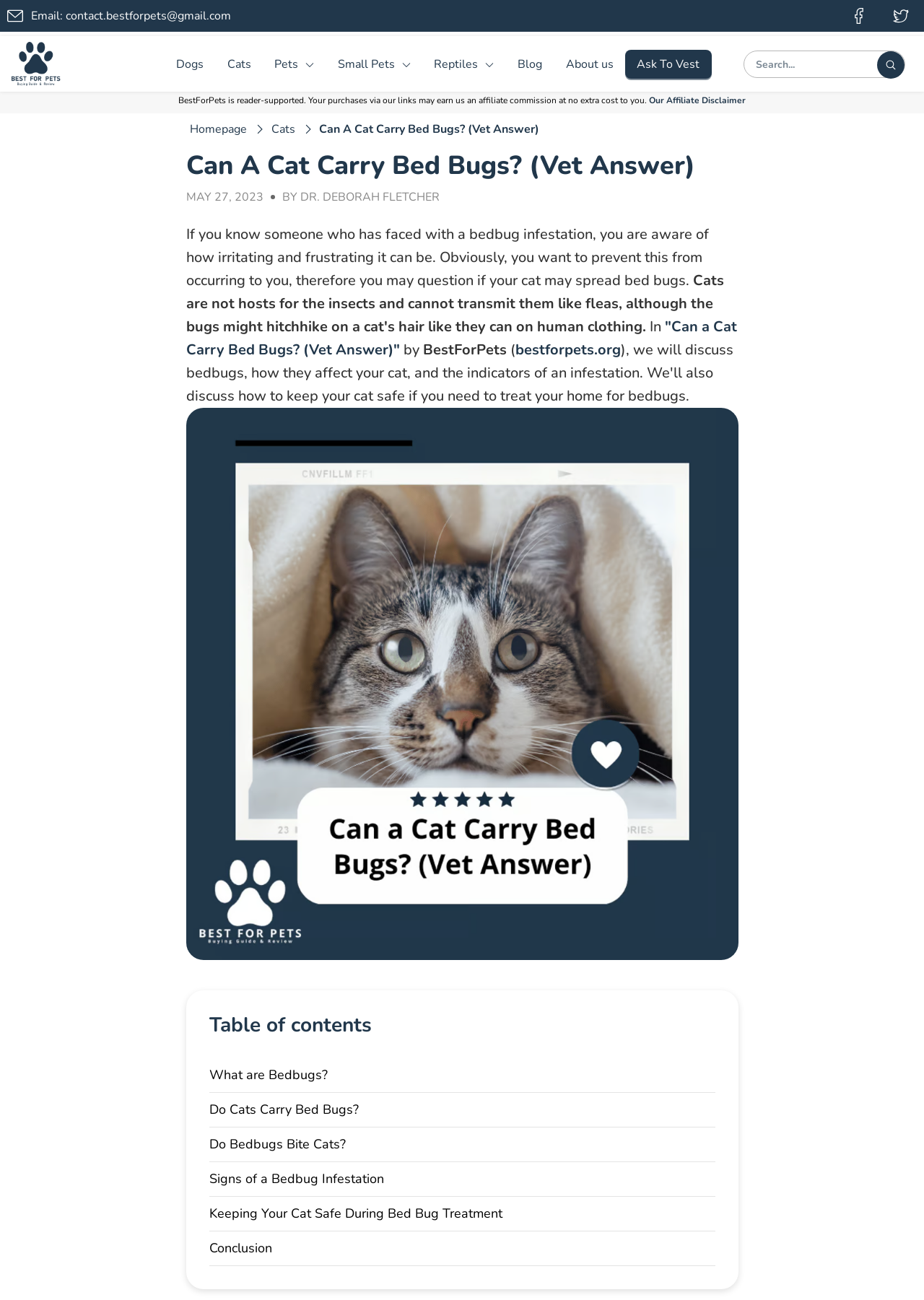Find the bounding box coordinates of the element to click in order to complete this instruction: "Read the article 'Can A Cat Carry Bed Bugs? (Vet Answer)'". The bounding box coordinates must be four float numbers between 0 and 1, denoted as [left, top, right, bottom].

[0.345, 0.093, 0.584, 0.105]